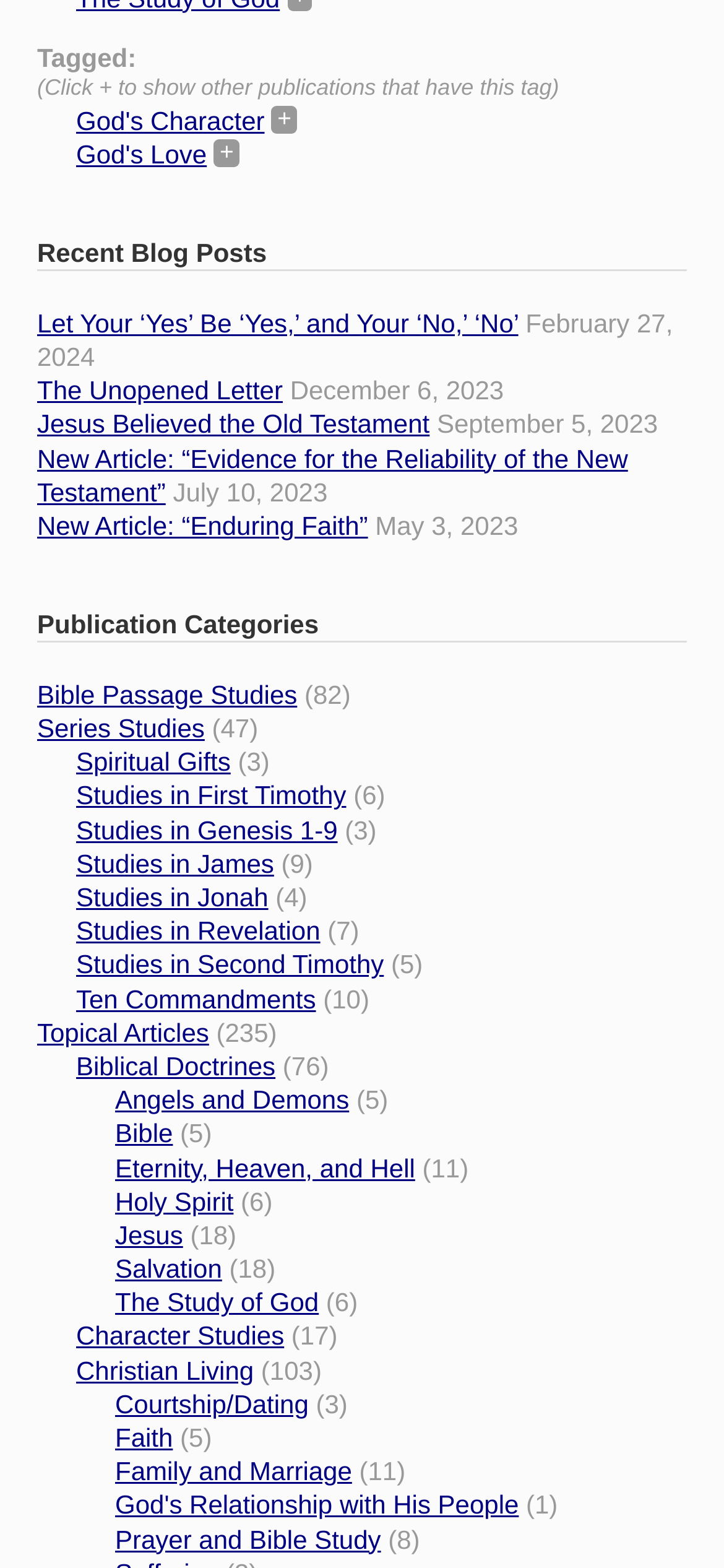Please locate the bounding box coordinates of the region I need to click to follow this instruction: "Click on 'God's Character'".

[0.105, 0.067, 0.365, 0.086]